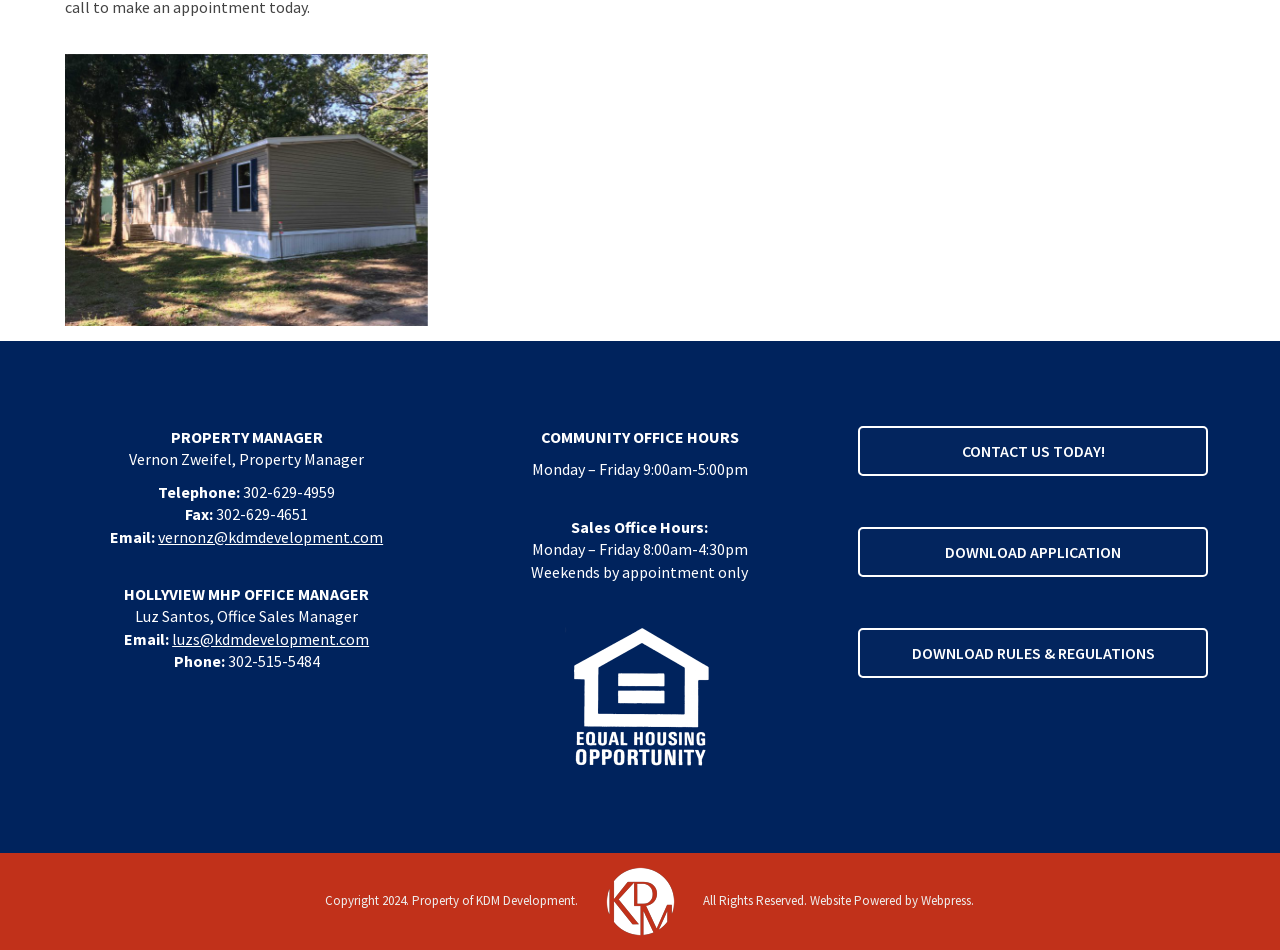Given the element description: "DOWNLOAD RULES & REGULATIONS", predict the bounding box coordinates of this UI element. The coordinates must be four float numbers between 0 and 1, given as [left, top, right, bottom].

[0.671, 0.661, 0.944, 0.714]